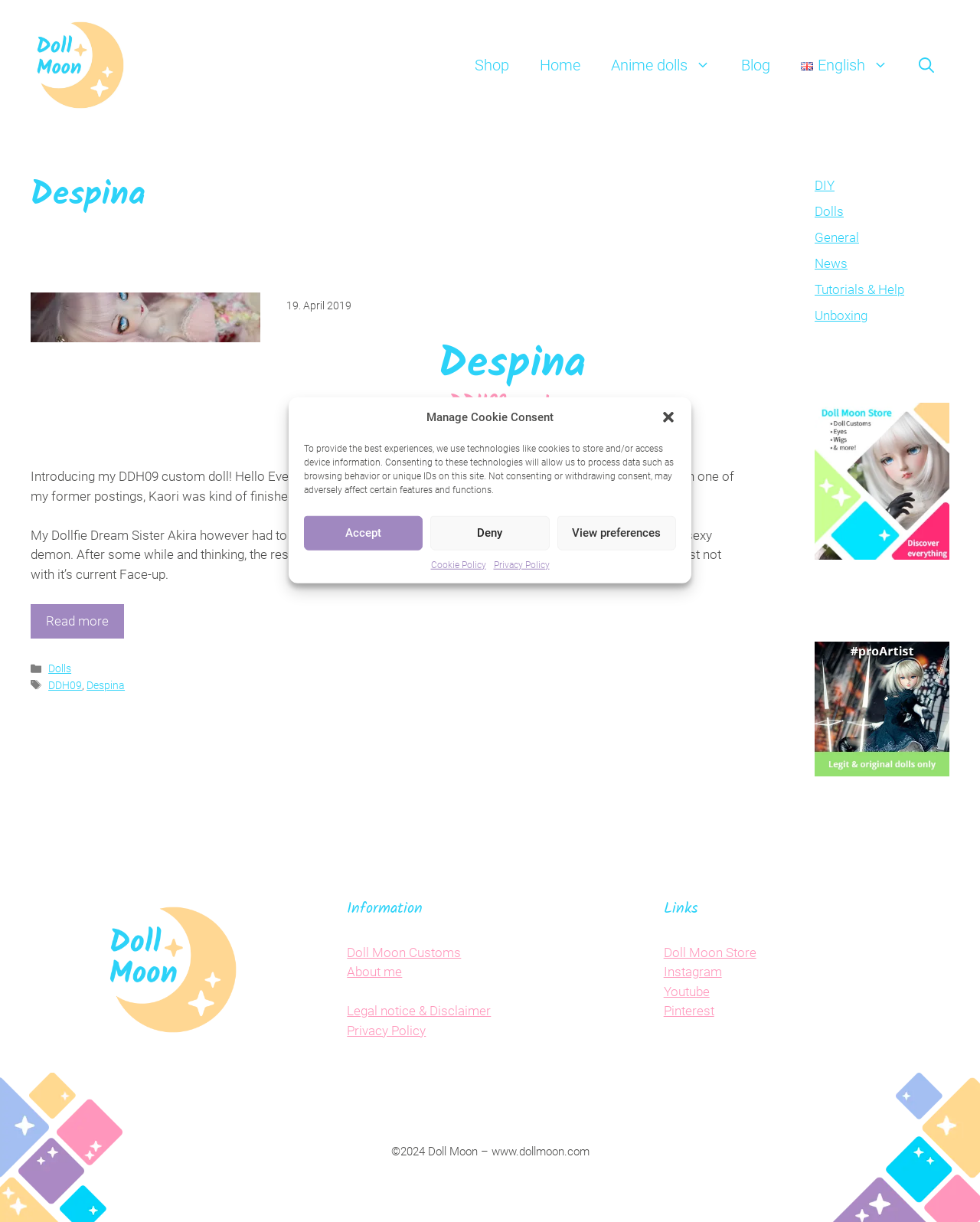Determine the bounding box of the UI component based on this description: "News". The bounding box coordinates should be four float values between 0 and 1, i.e., [left, top, right, bottom].

[0.831, 0.209, 0.865, 0.222]